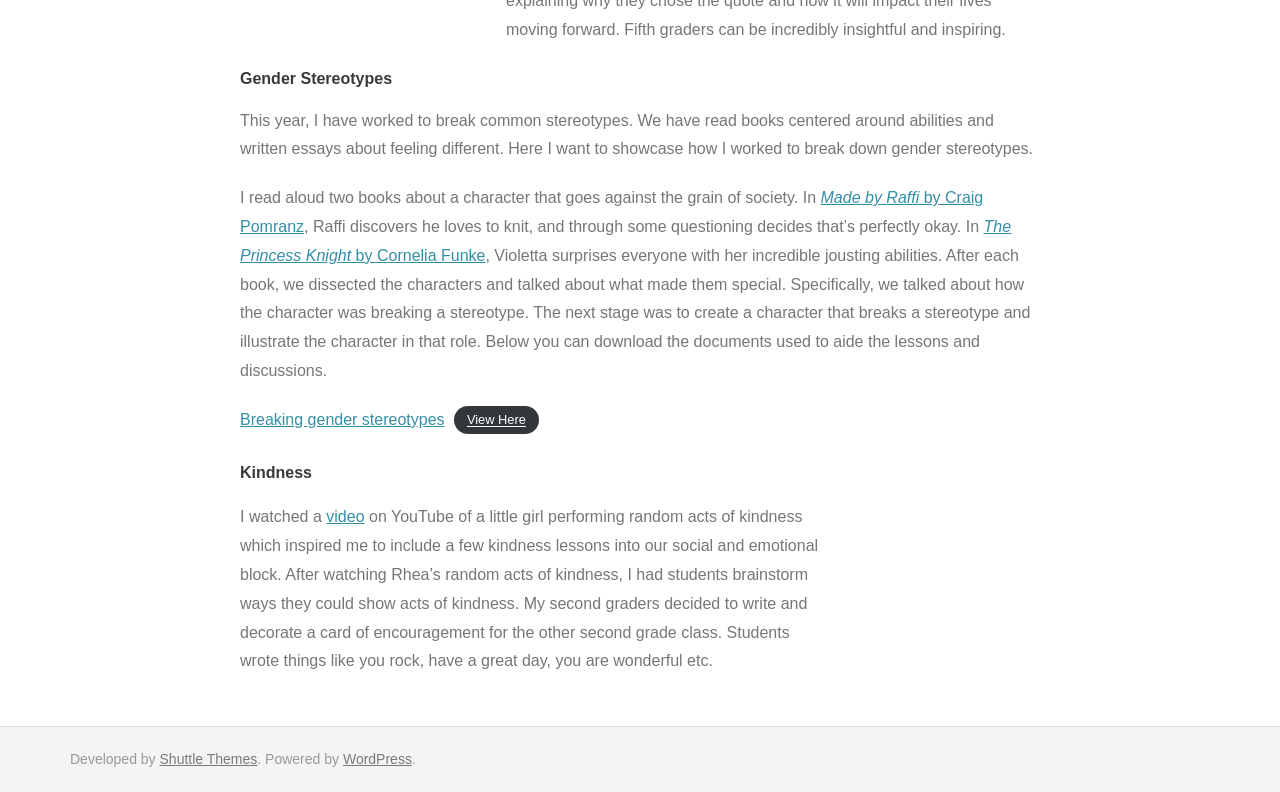Respond with a single word or phrase:
What did the second-grade students do to show acts of kindness?

Wrote and decorated cards